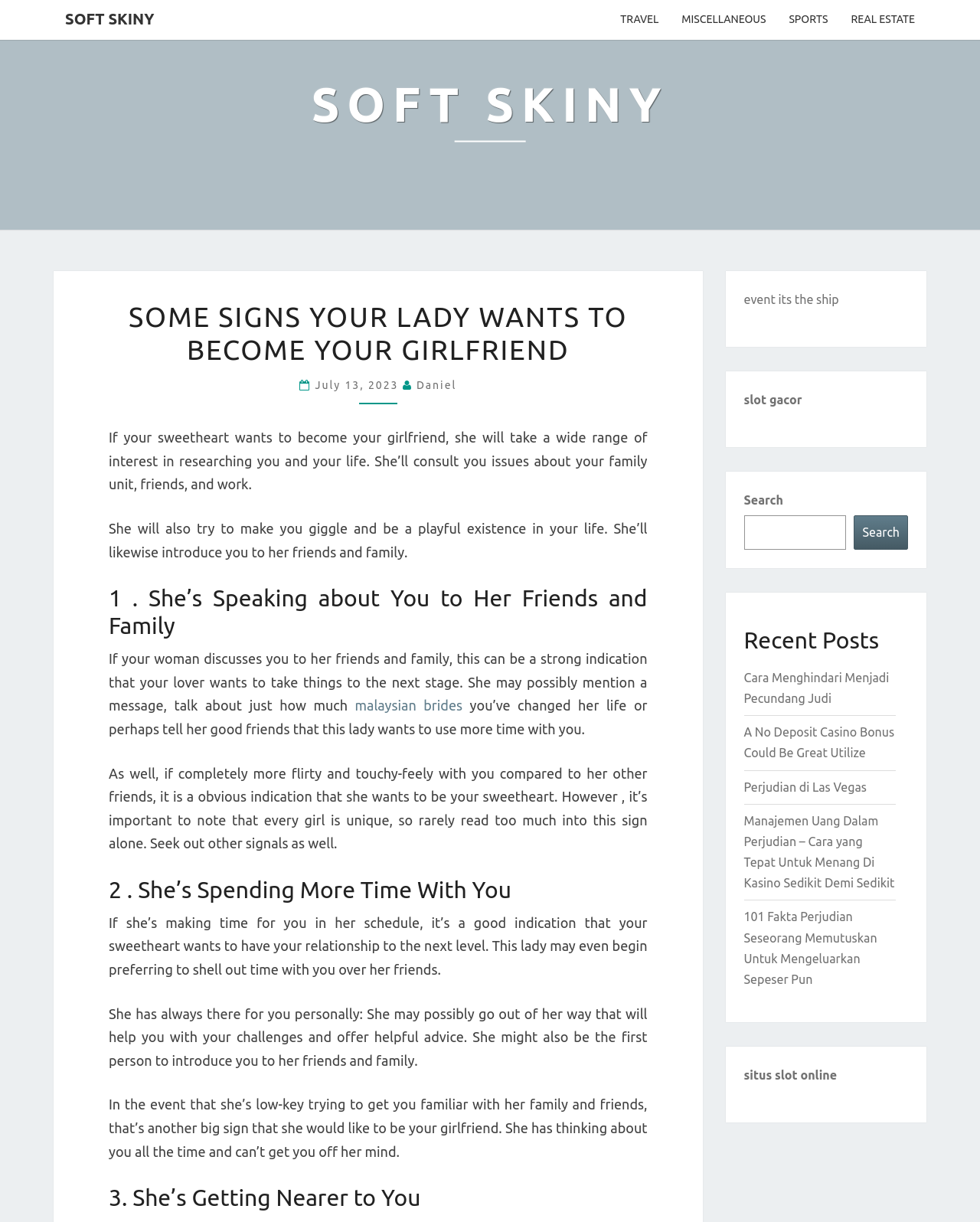Identify the bounding box coordinates for the region of the element that should be clicked to carry out the instruction: "Read the article 'SOME SIGNS YOUR LADY WANTS TO BECOME YOUR GIRLFRIEND'". The bounding box coordinates should be four float numbers between 0 and 1, i.e., [left, top, right, bottom].

[0.385, 0.236, 0.478, 0.401]